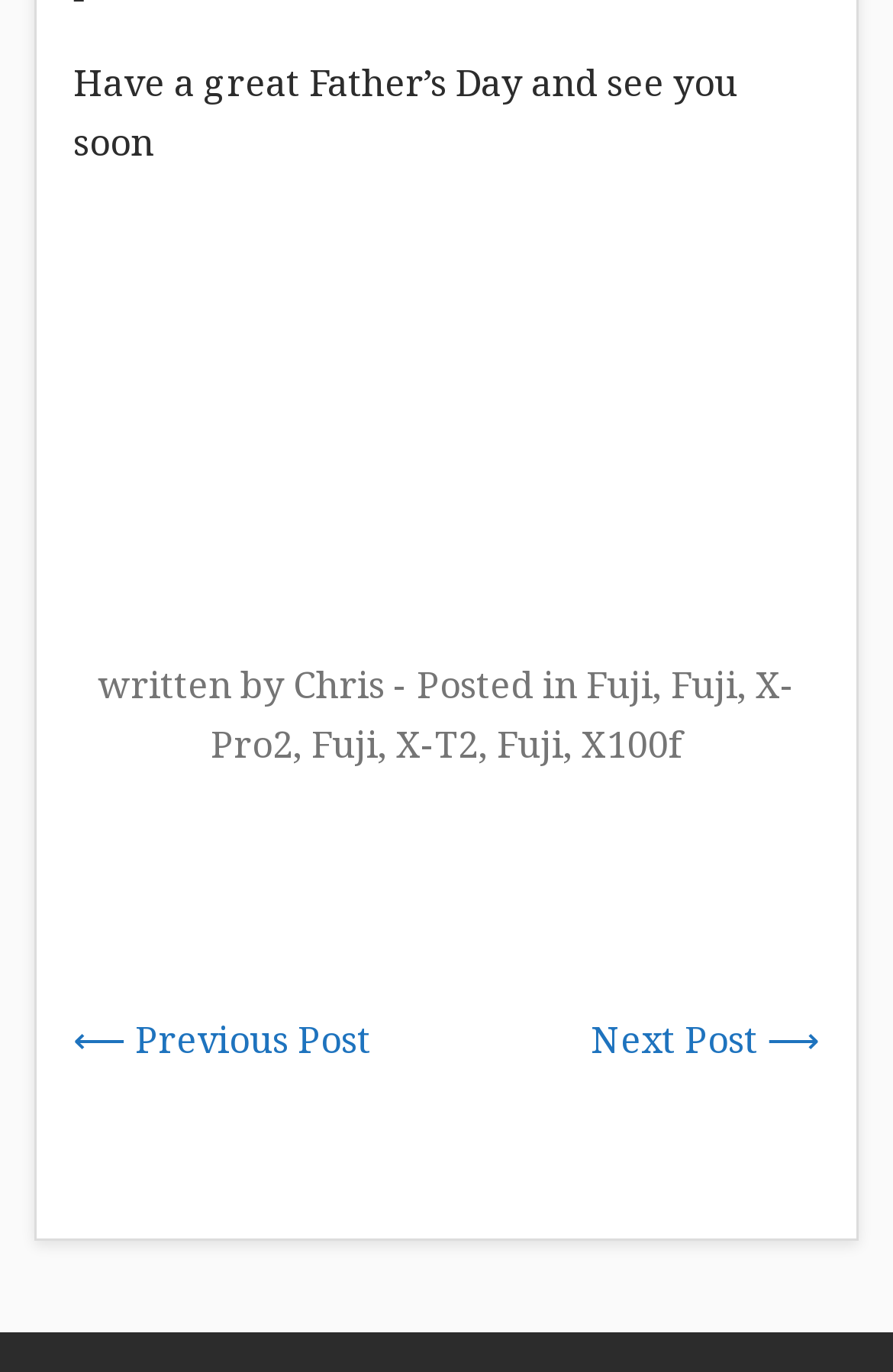What is the bounding box coordinate of the figure?
Please provide a detailed answer to the question.

The figure element is located at the top of the webpage, and its bounding box coordinates are [0.185, 0.186, 0.815, 0.319], which indicates its position and size on the webpage.